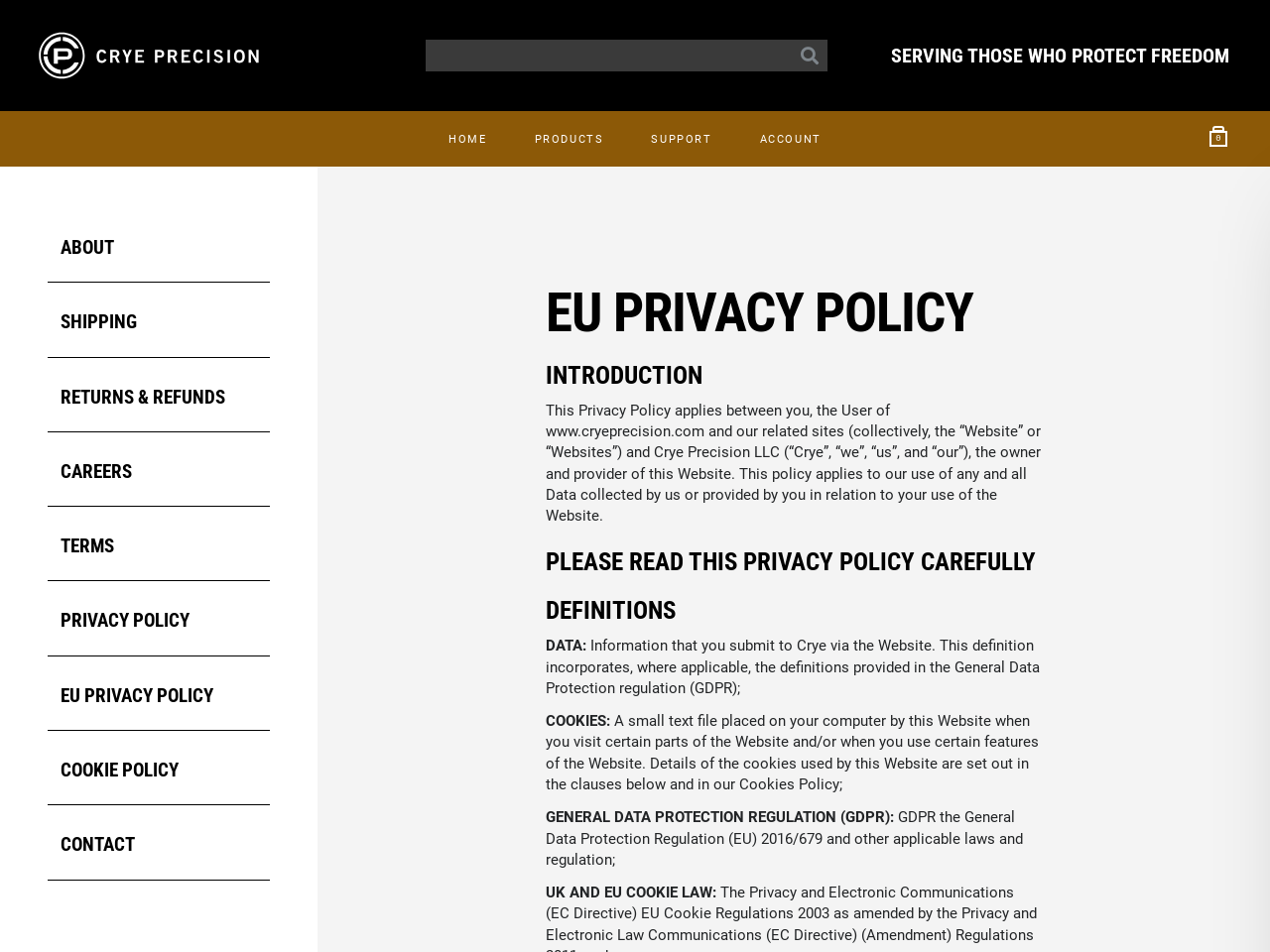Please answer the following question using a single word or phrase: 
What is the definition of 'DATA'?

Information that you submit to Crye via the Website